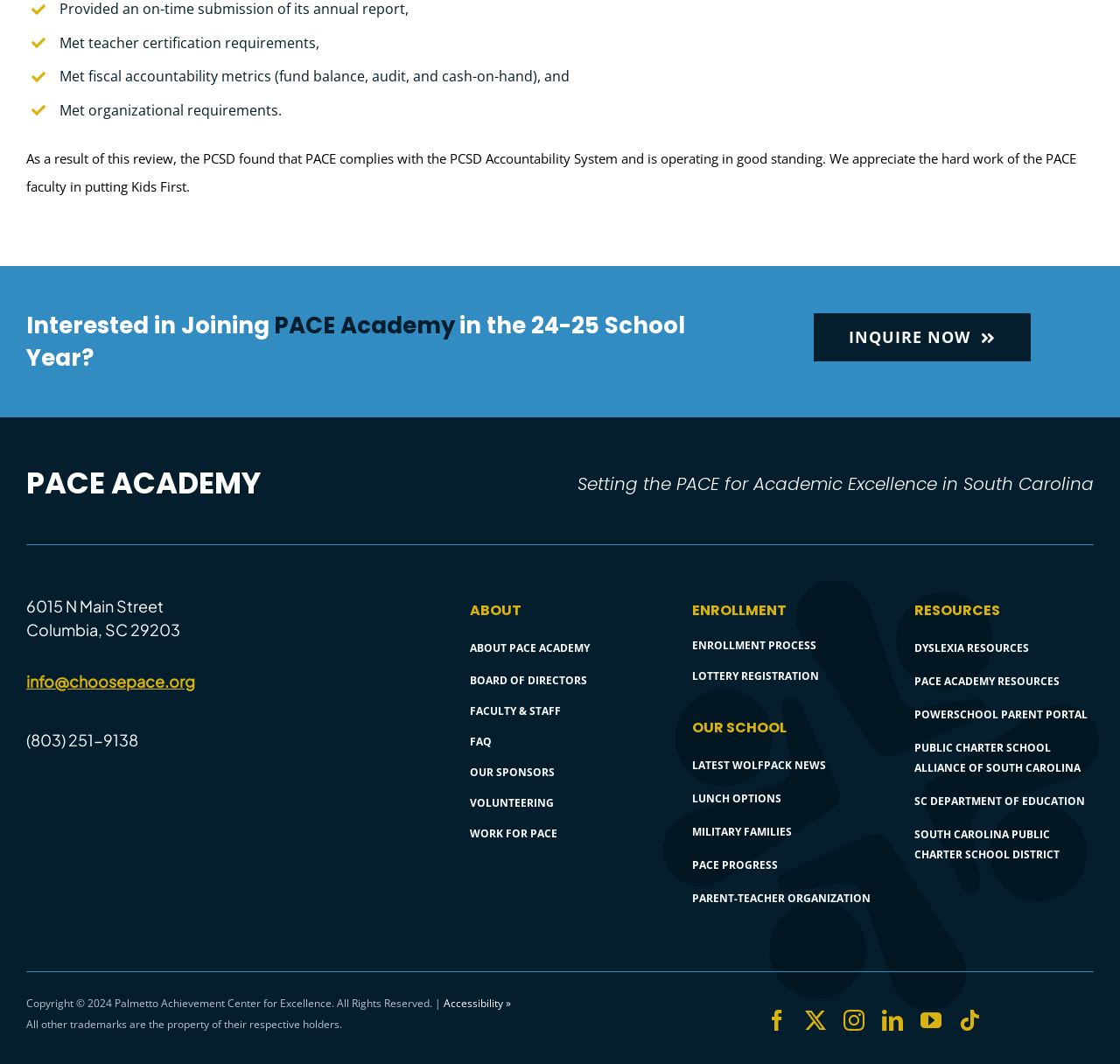Please provide the bounding box coordinates for the element that needs to be clicked to perform the following instruction: "Explore resources for dyslexia". The coordinates should be given as four float numbers between 0 and 1, i.e., [left, top, right, bottom].

[0.816, 0.599, 0.919, 0.616]